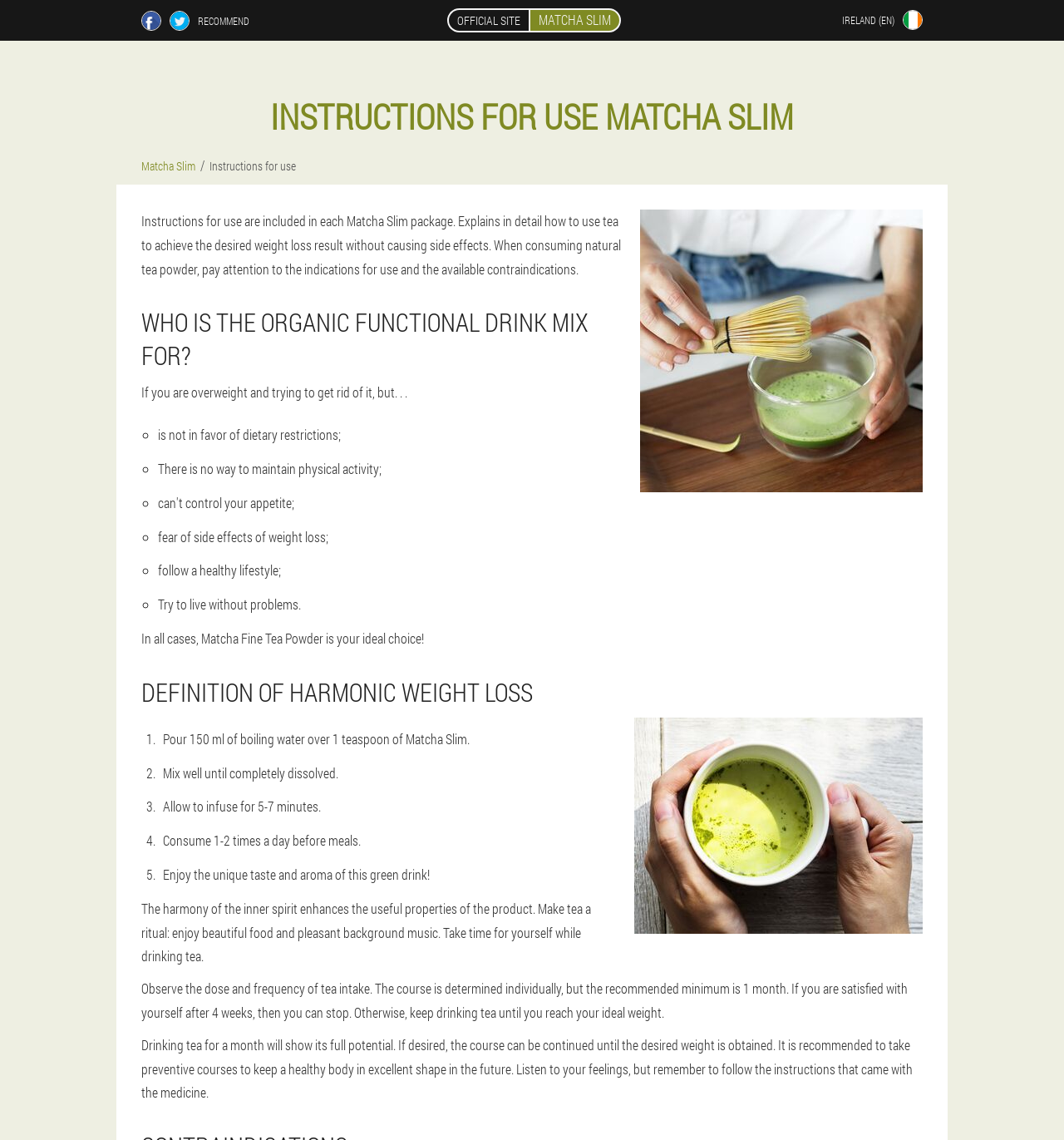Extract the heading text from the webpage.

INSTRUCTIONS FOR USE MATCHA SLIM